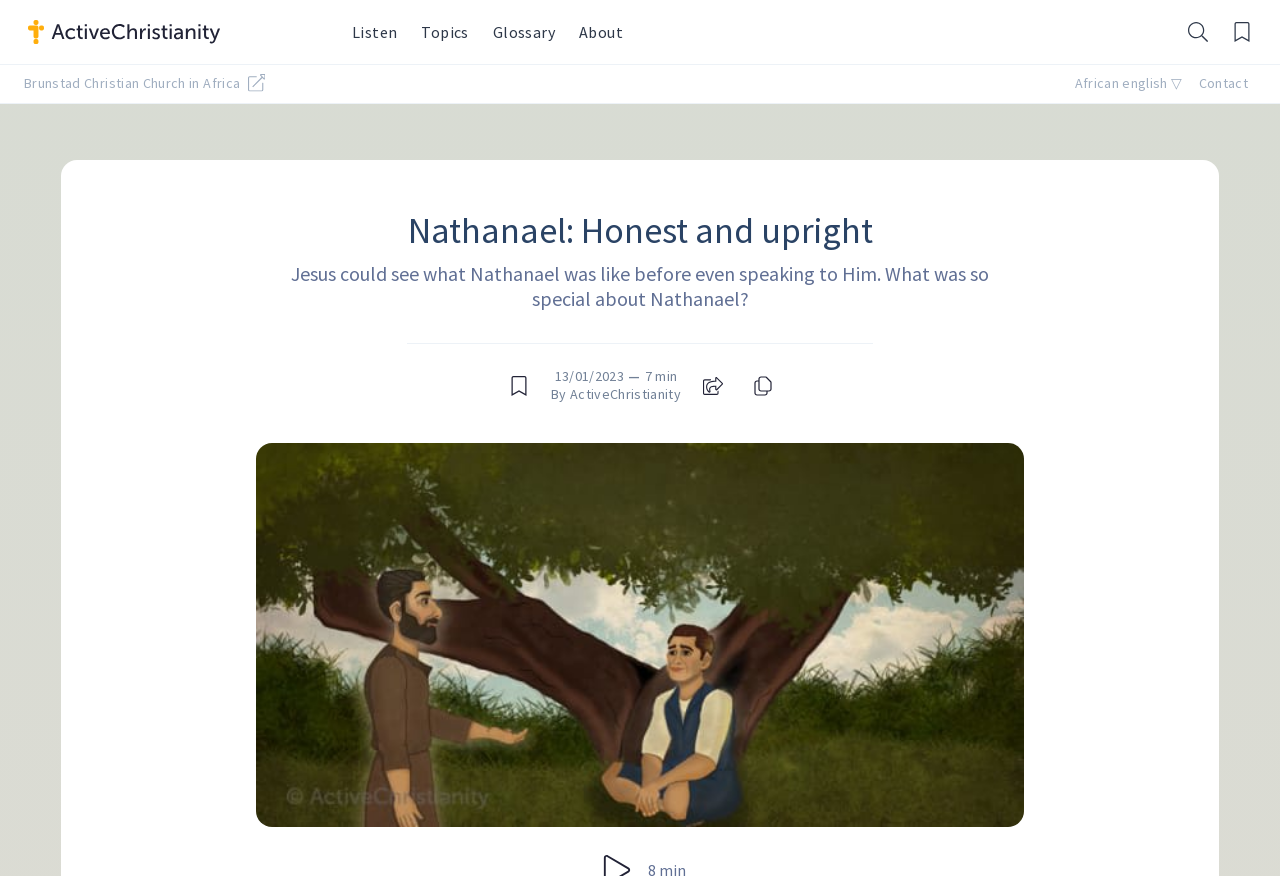Please provide a detailed answer to the question below based on the screenshot: 
What is the language of the article?

I found the answer by looking at the button element with the text 'African english ▽'. This suggests that the language of the article is African English.